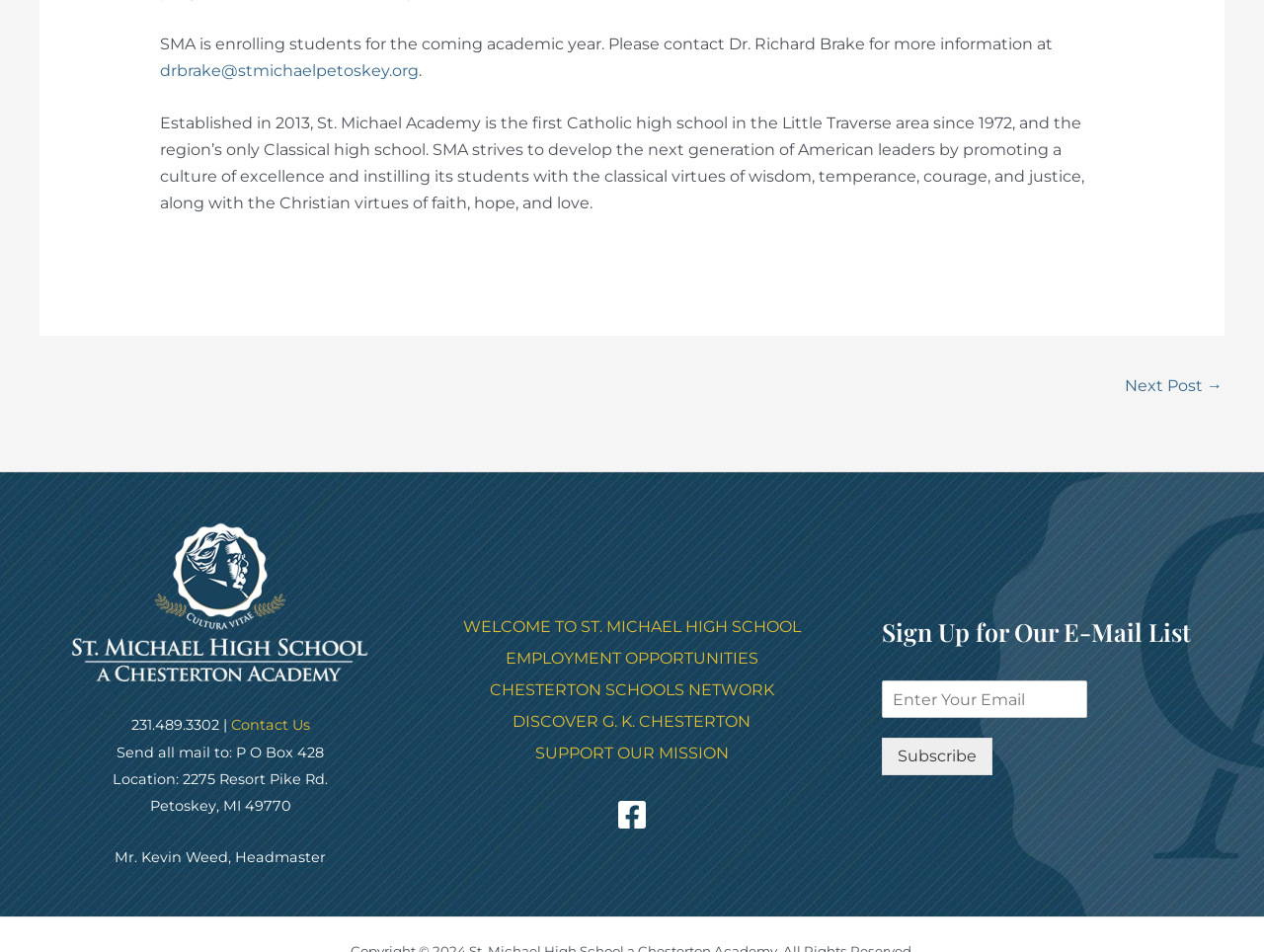Can you specify the bounding box coordinates of the area that needs to be clicked to fulfill the following instruction: "Learn about employment opportunities"?

[0.4, 0.682, 0.6, 0.701]